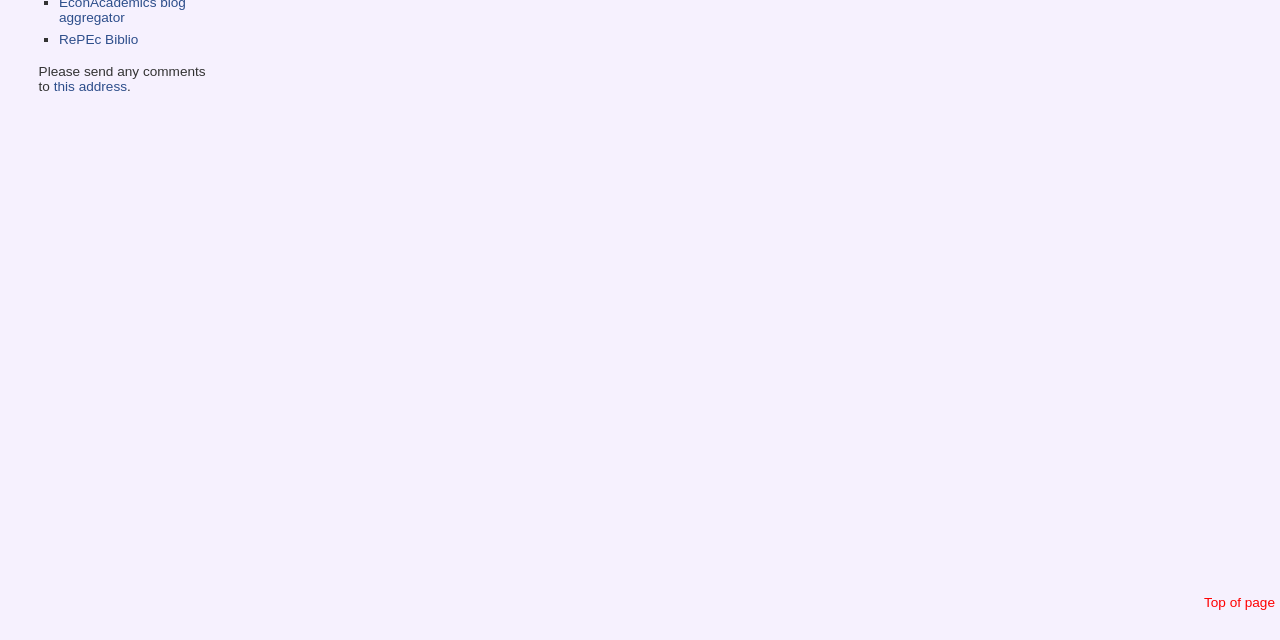Highlight the bounding box of the UI element that corresponds to this description: "Top of page".

[0.941, 0.93, 0.996, 0.953]